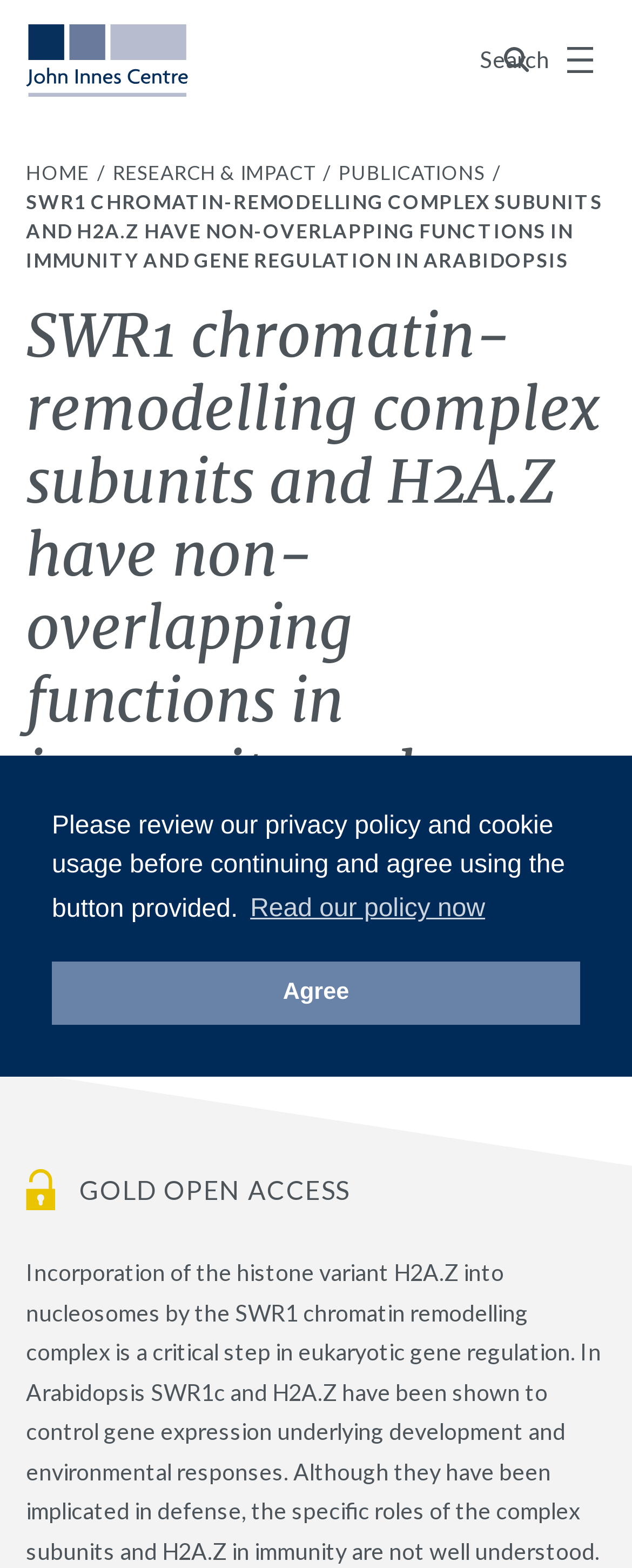Provide the bounding box coordinates of the UI element this sentence describes: "Menu".

[0.877, 0.022, 0.959, 0.055]